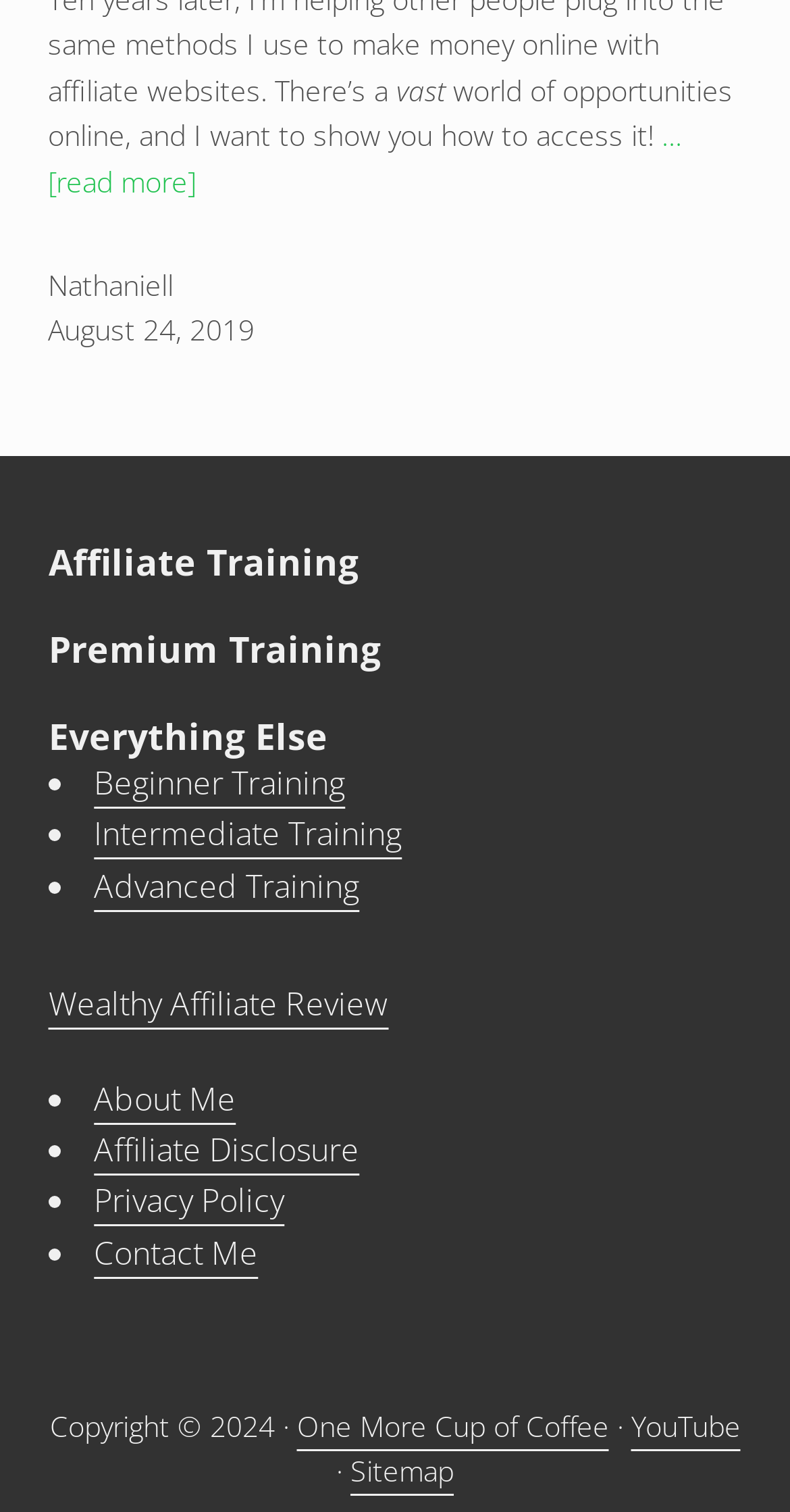Give a one-word or short-phrase answer to the following question: 
How many links are in the footer section?

4